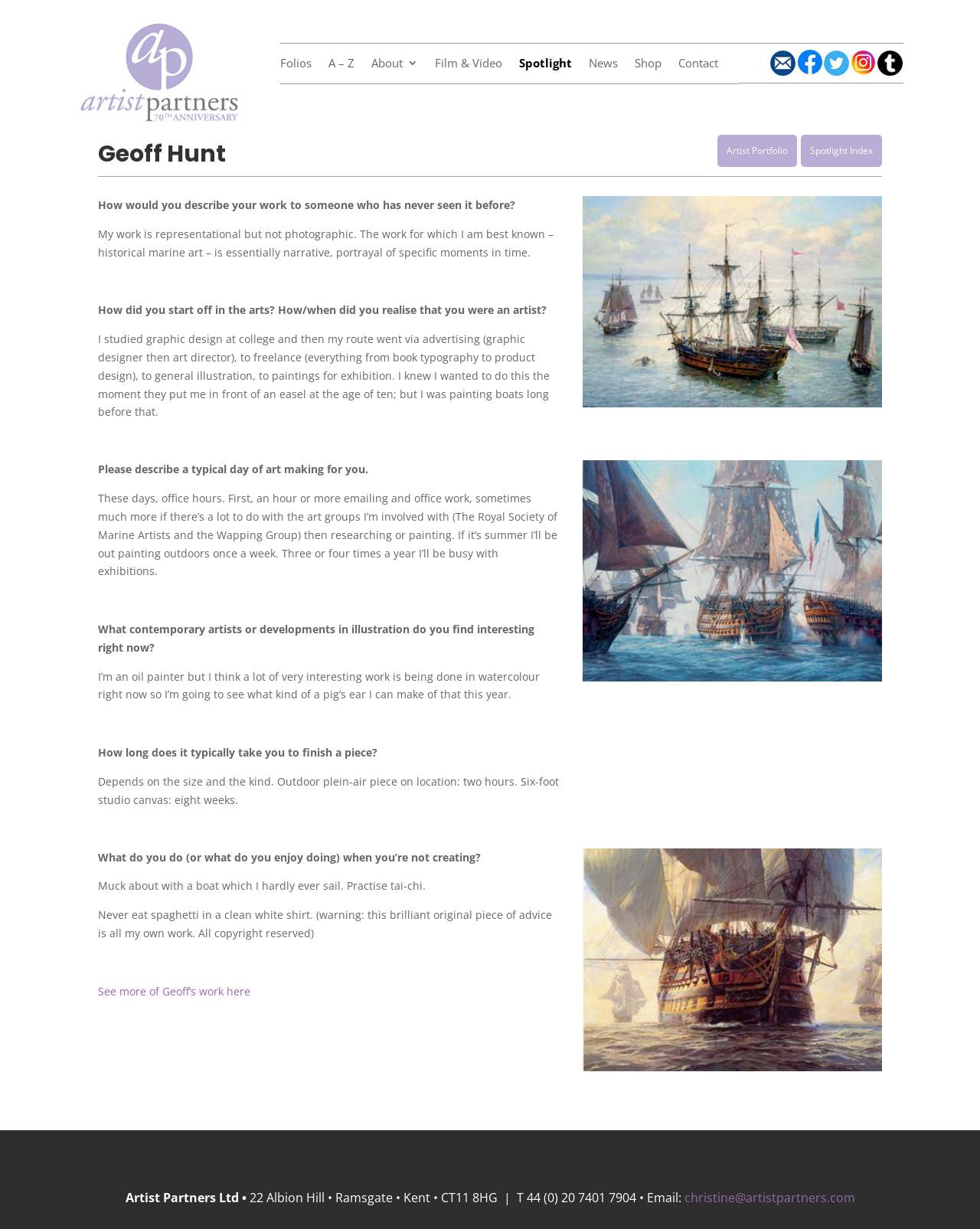Please identify the bounding box coordinates of the element's region that should be clicked to execute the following instruction: "Go to the 'Spotlight' page". The bounding box coordinates must be four float numbers between 0 and 1, i.e., [left, top, right, bottom].

[0.53, 0.046, 0.584, 0.06]